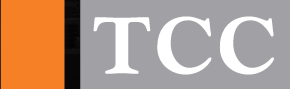Carefully observe the image and respond to the question with a detailed answer:
What font style is used for the letters 'TCC'?

The caption describes the font used for the letters 'TCC' as sleek and modern, implying a clean and contemporary design.